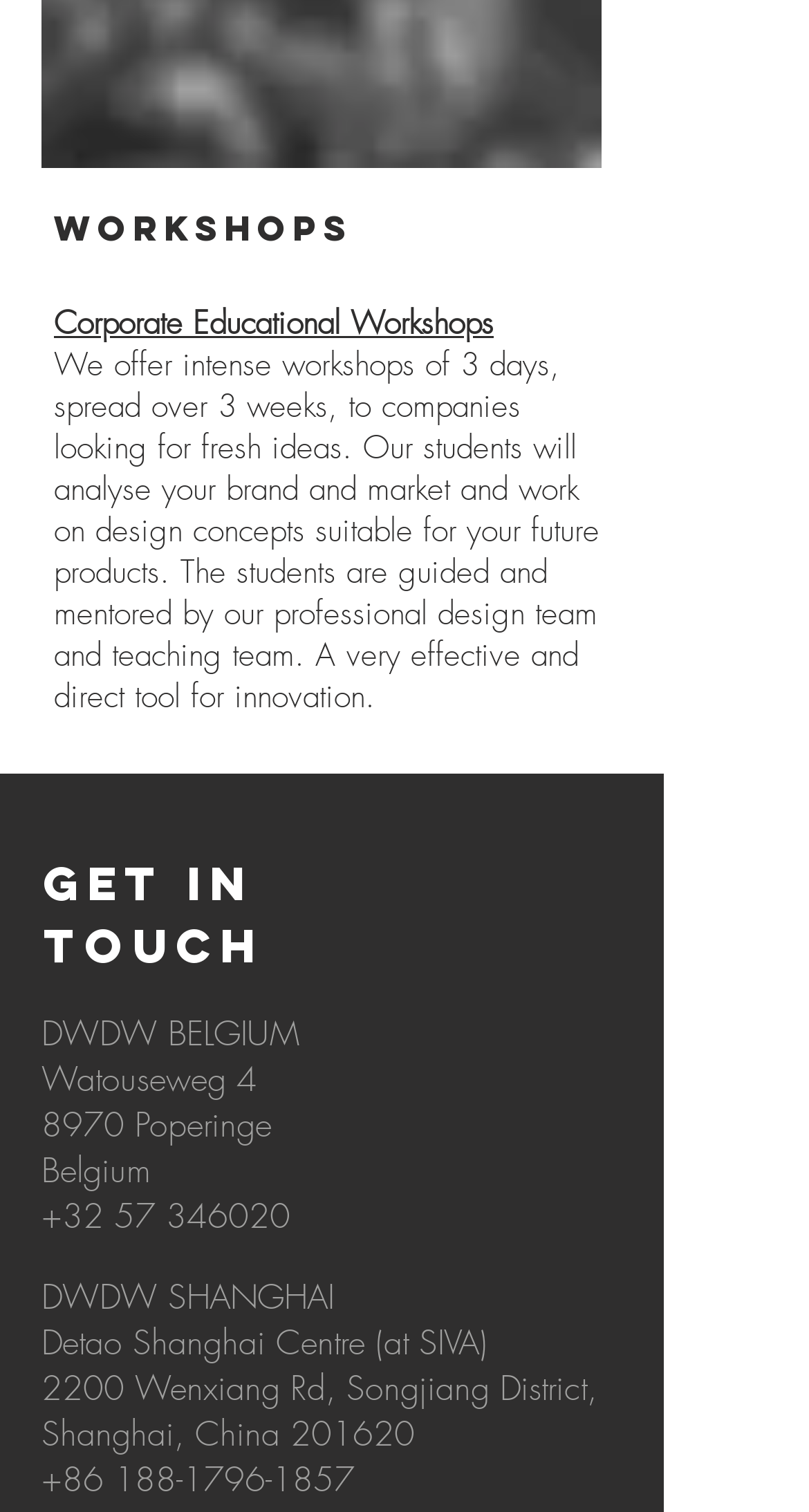Please give a succinct answer to the question in one word or phrase:
What is the purpose of the workshops?

To provide fresh ideas for companies